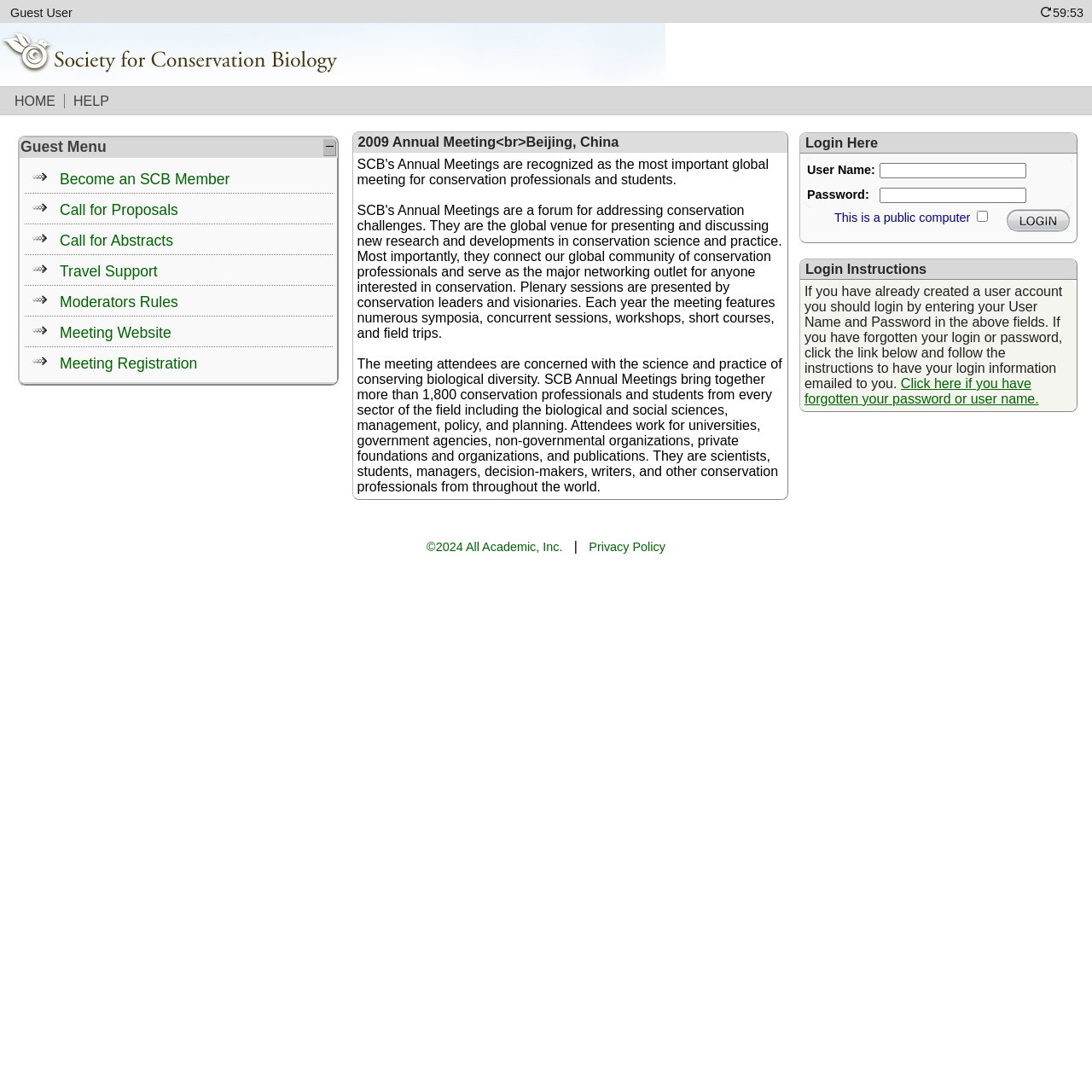Highlight the bounding box coordinates of the element you need to click to perform the following instruction: "Click on Become an SCB Member."

[0.055, 0.156, 0.211, 0.171]